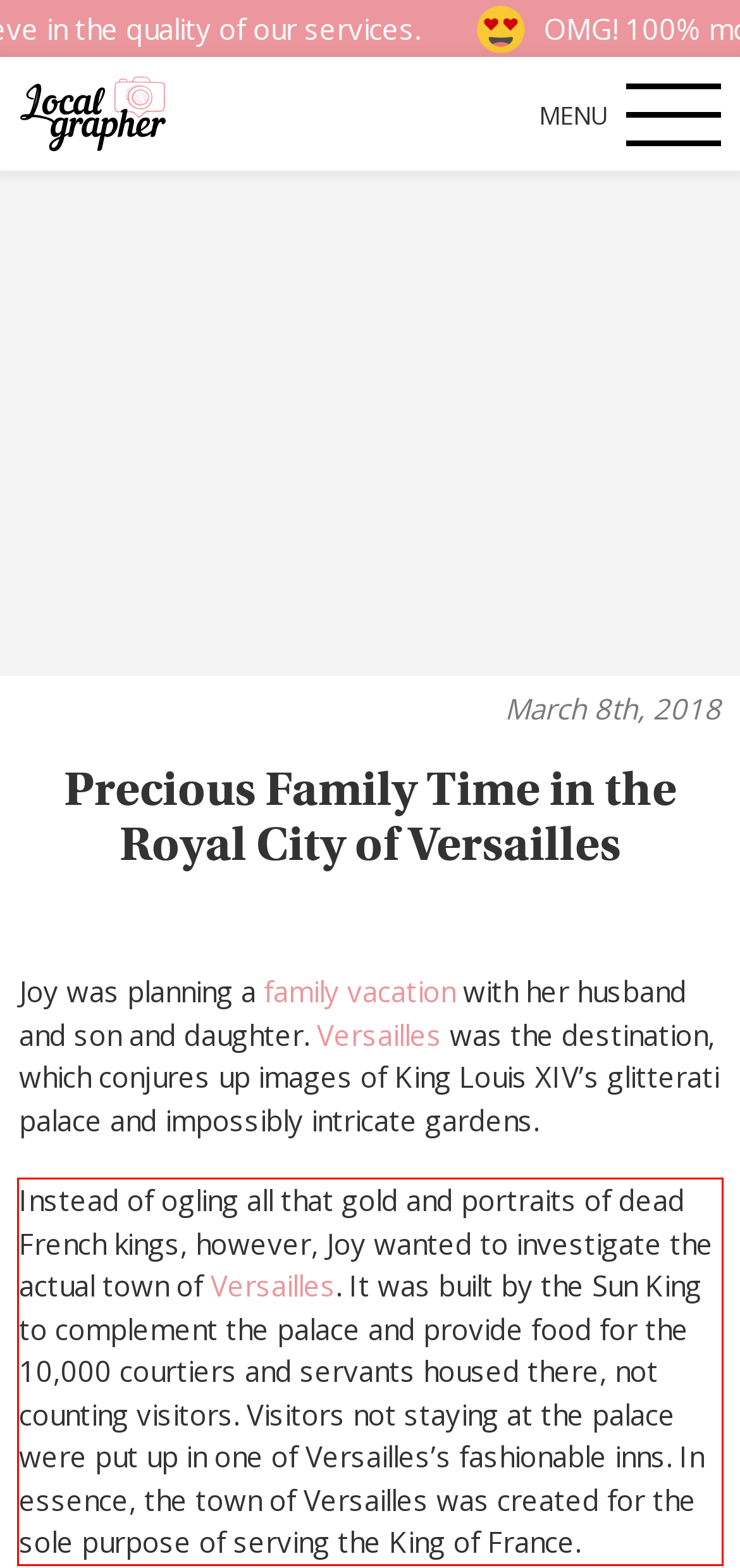You have a screenshot with a red rectangle around a UI element. Recognize and extract the text within this red bounding box using OCR.

Instead of ogling all that gold and portraits of dead French kings, however, Joy wanted to investigate the actual town of Versailles. It was built by the Sun King to complement the palace and provide food for the 10,000 courtiers and servants housed there, not counting visitors. Visitors not staying at the palace were put up in one of Versailles’s fashionable inns. In essence, the town of Versailles was created for the sole purpose of serving the King of France.